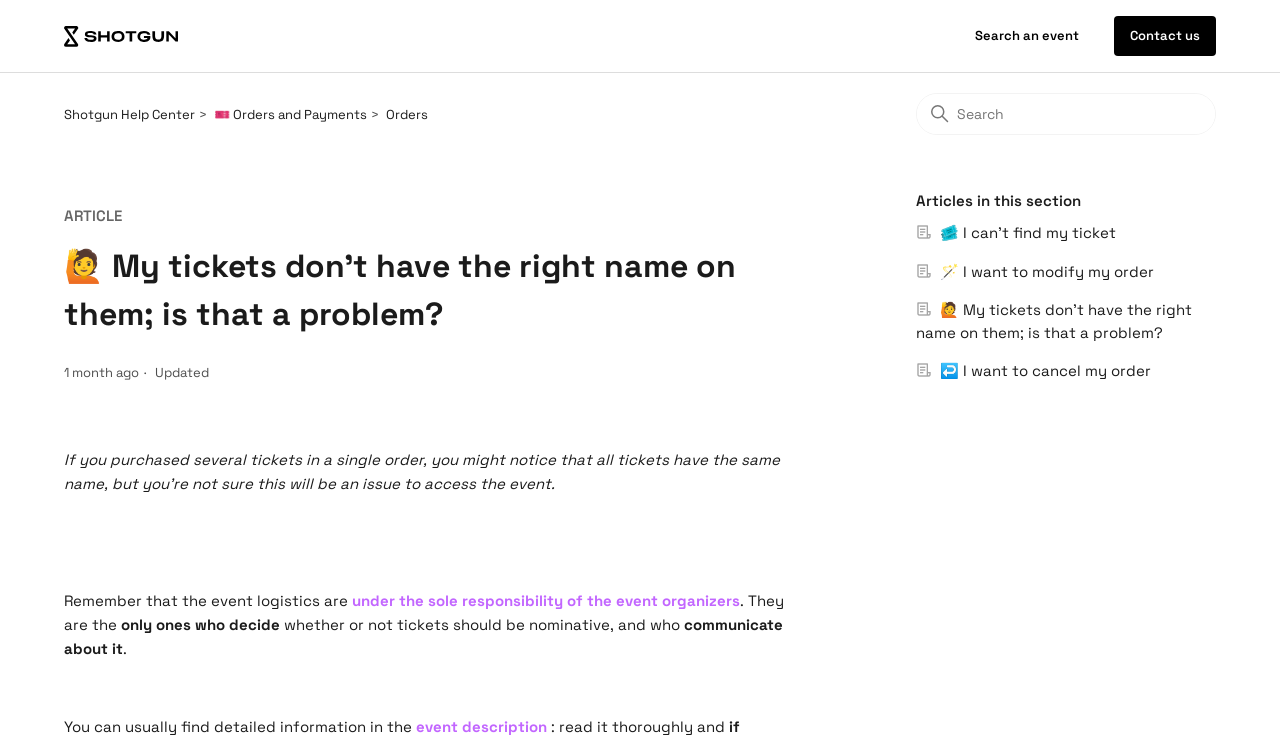Find and provide the bounding box coordinates for the UI element described here: "Precious Memories Pet Funeral Service". The coordinates should be given as four float numbers between 0 and 1: [left, top, right, bottom].

None